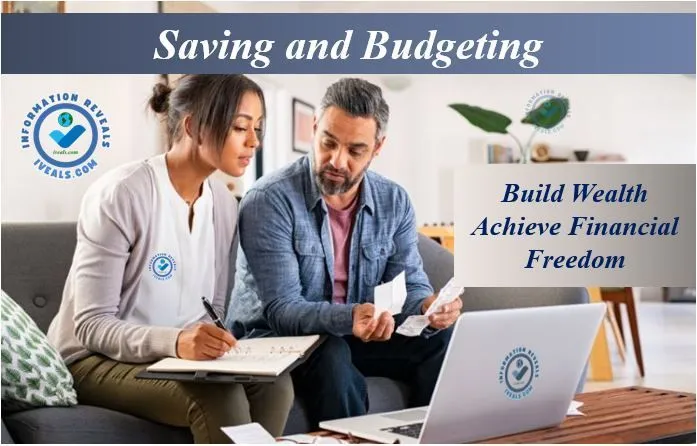Describe all the important aspects and details of the image.

In this image, a man and a woman are engaged in a financial planning session, highlighting the importance of saving and budgeting. The woman, seated on a cozy sofa, is focused on taking notes while looking at documents, suggesting a proactive approach to managing finances. The man, sitting beside her, is examining financial papers, indicating a shared commitment to achieving their financial goals. 

The background features a well-lit, modern living space, emphasizing a comfortable environment for discussions about wealth-building strategies. Prominently displayed are the phrases "Saving and Budgeting" and "Build Wealth - Achieve Financial Freedom," underscoring the core theme of the image, which promotes financial literacy and savvy money management. This depiction encapsulates the journey towards financial stability, making it relatable and inspiring for anyone looking to enhance their budgeting skills.